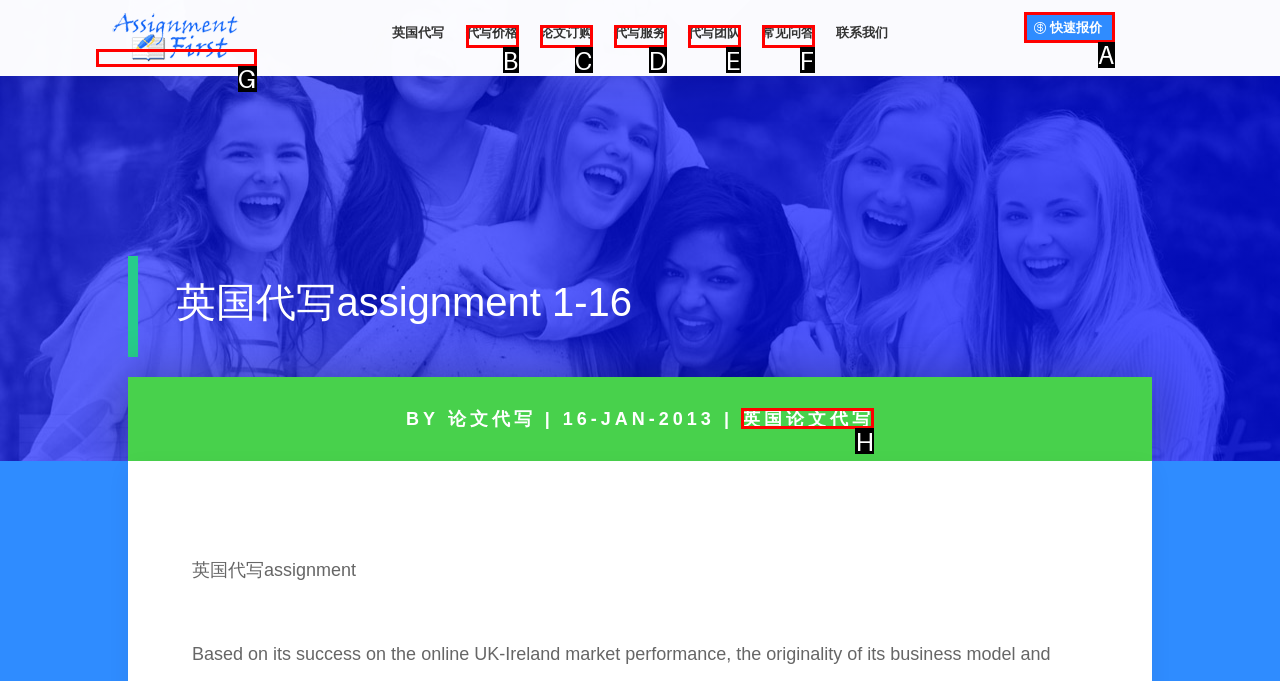Select the proper HTML element to perform the given task: Follow NG Global Citizens on Facebook Answer with the corresponding letter from the provided choices.

None